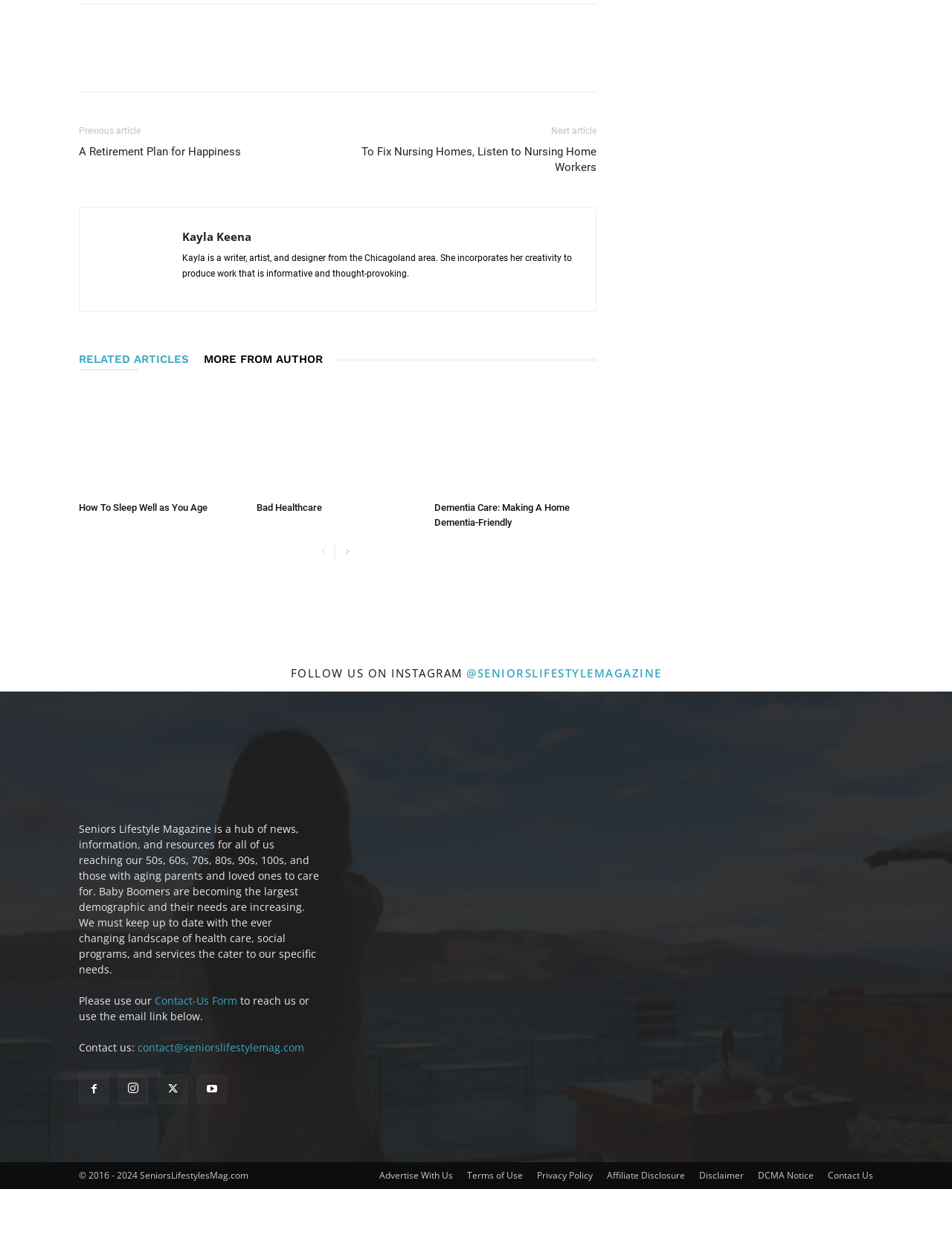Locate the bounding box coordinates of the element to click to perform the following action: 'Contact us through the Contact-Us Form'. The coordinates should be given as four float values between 0 and 1, in the form of [left, top, right, bottom].

[0.162, 0.795, 0.249, 0.806]